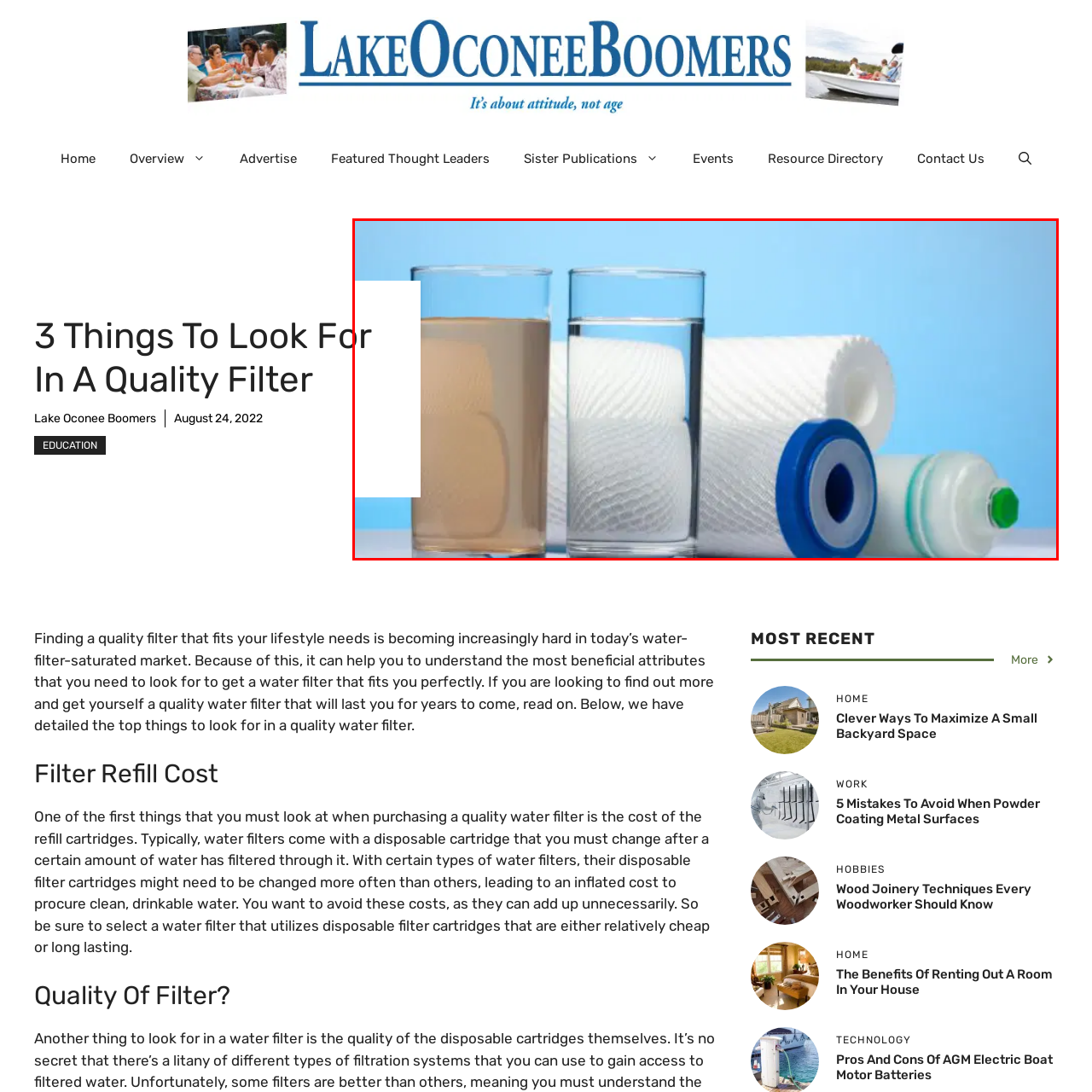Look at the area marked with a blue rectangle, What is the purpose of the image? 
Provide your answer using a single word or phrase.

to highlight water filter importance